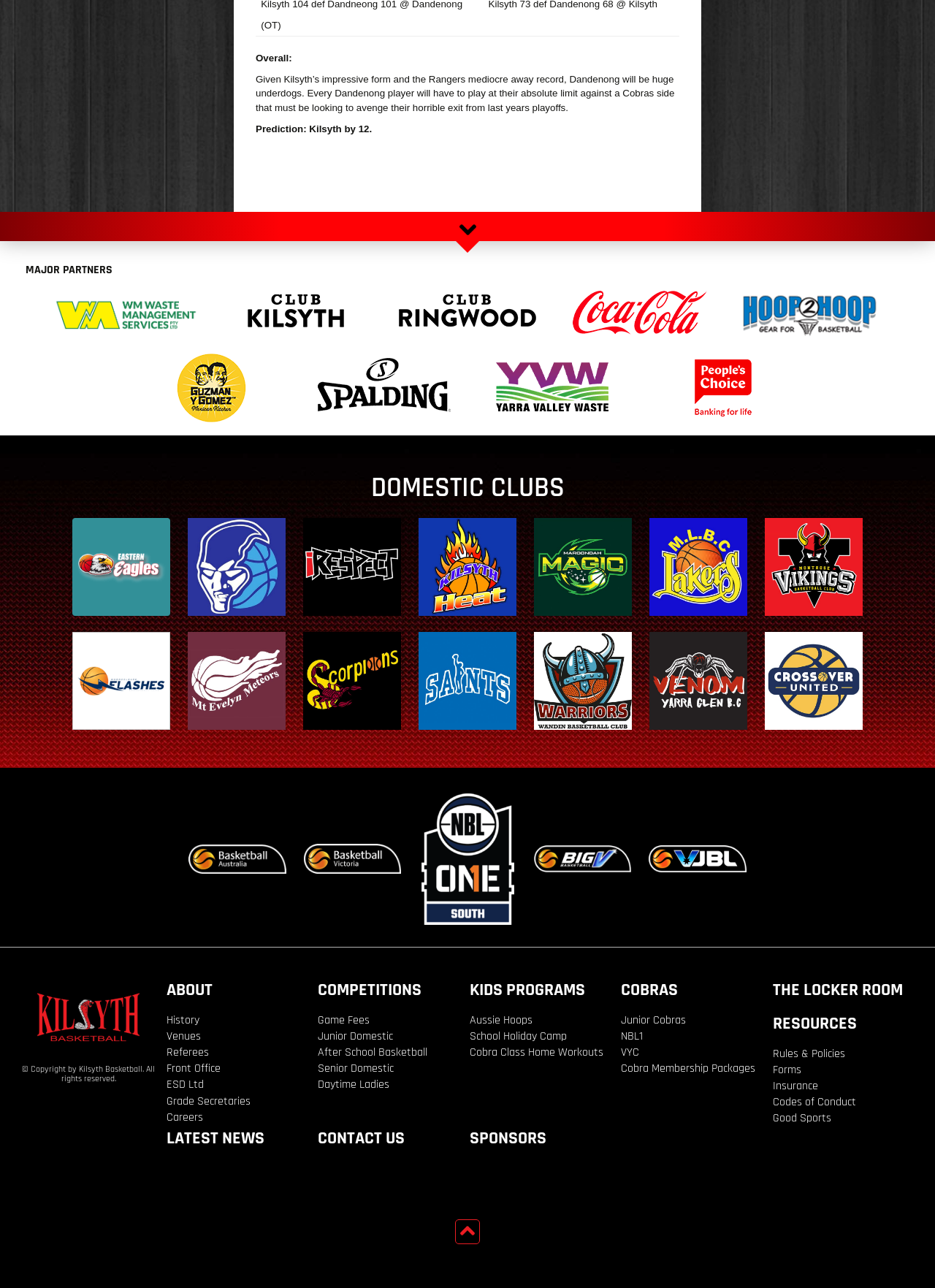Based on the image, provide a detailed and complete answer to the question: 
What is the name of the last link in the footer section?

By examining the links in the footer section, I found that the last one listed is 'Careers', which is part of the 'ABOUT' section.